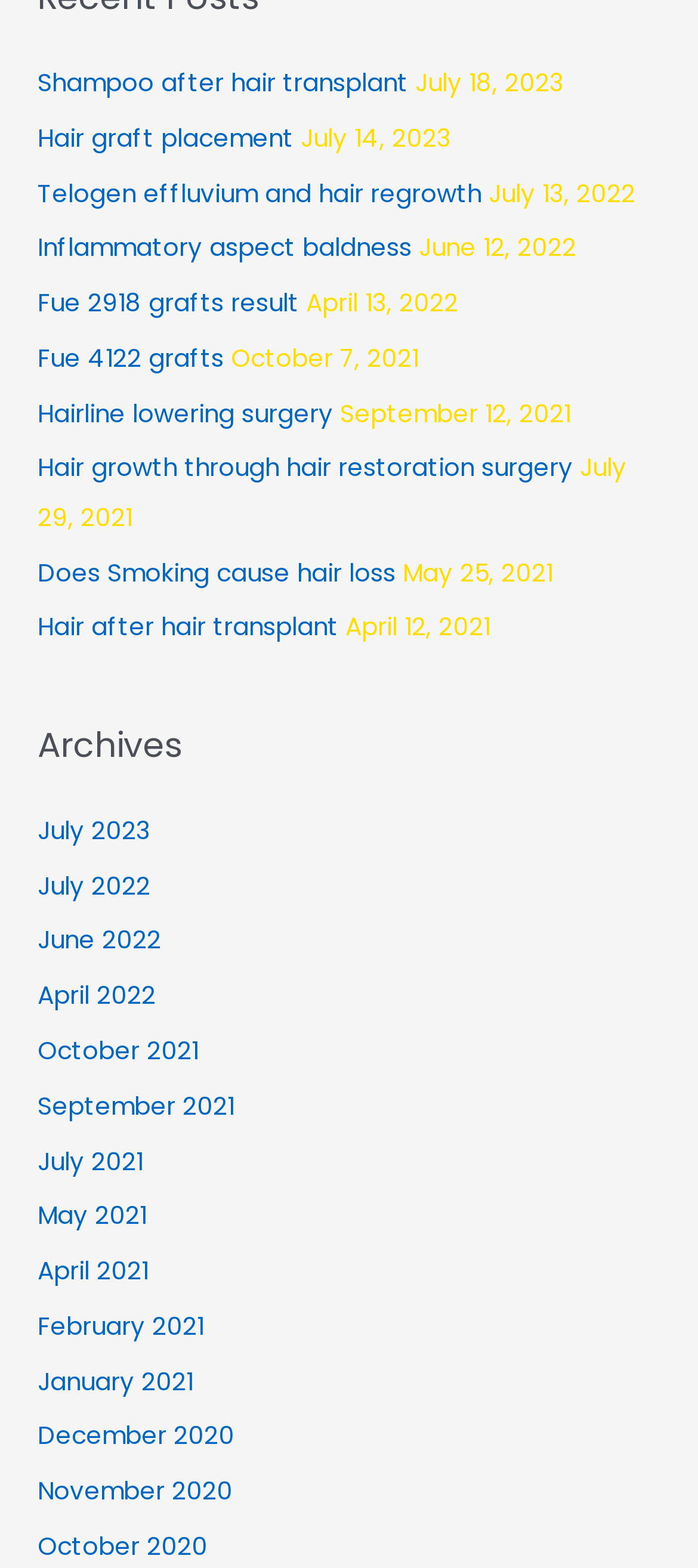Pinpoint the bounding box coordinates for the area that should be clicked to perform the following instruction: "Browse archives for July 2023".

[0.054, 0.519, 0.216, 0.541]